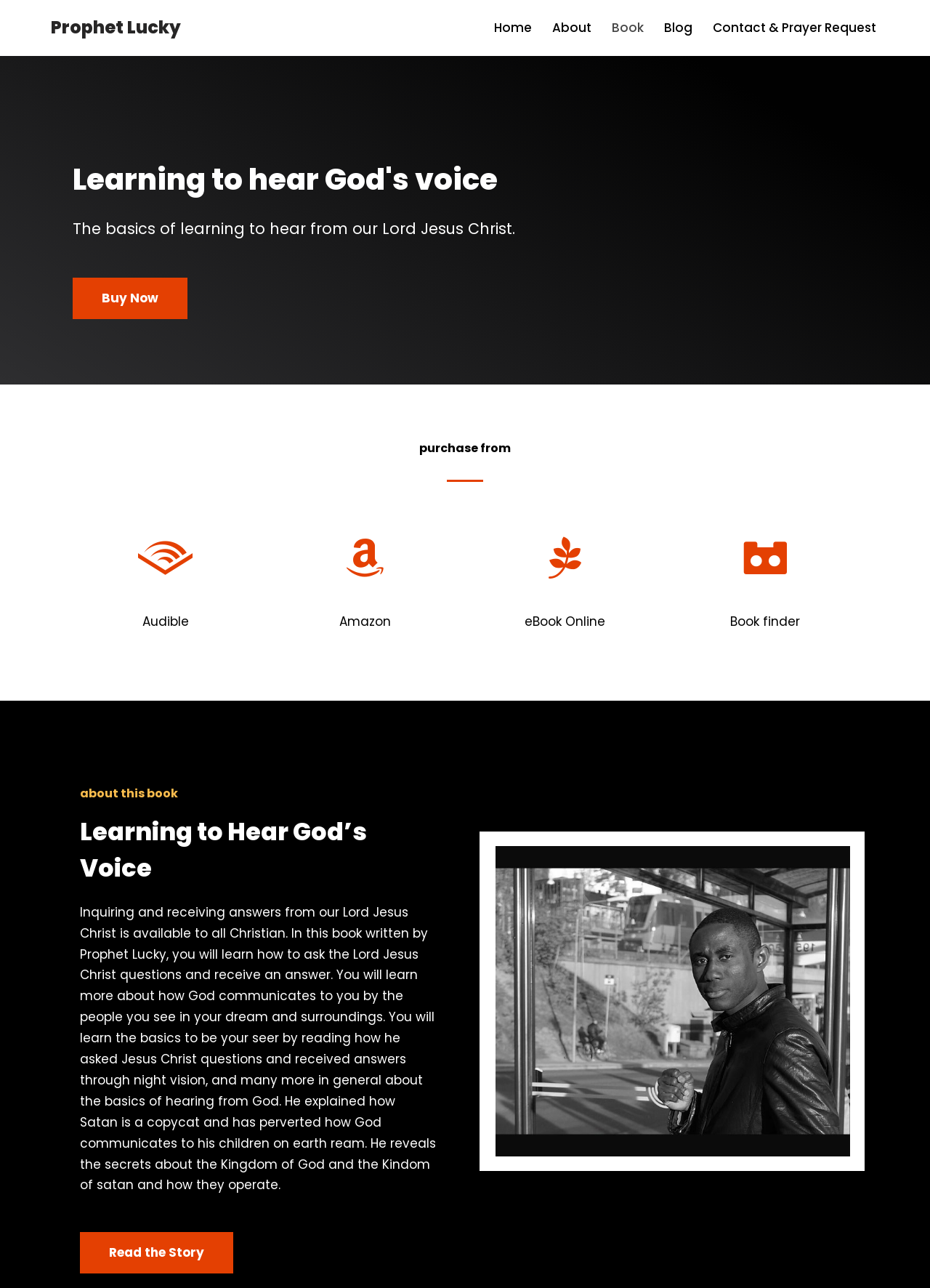Please identify the bounding box coordinates of where to click in order to follow the instruction: "View the 'Recent Comments' section".

None